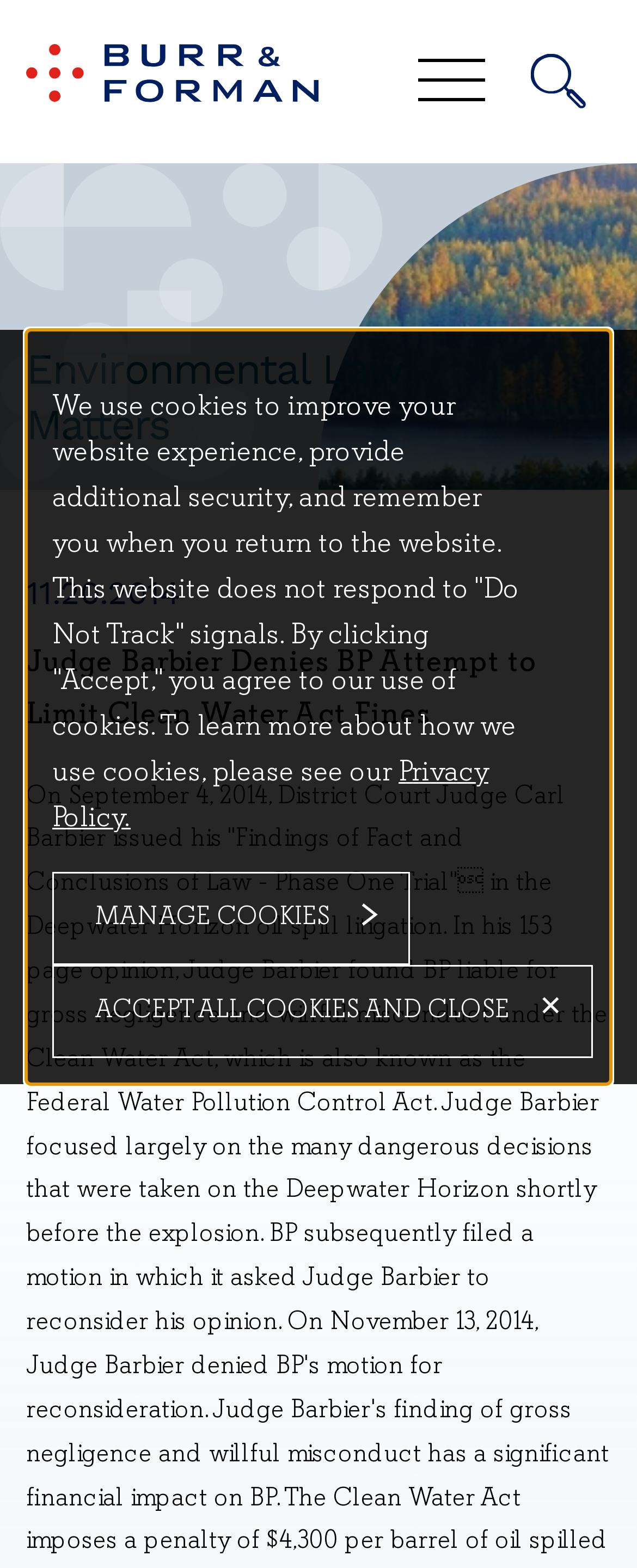Identify the bounding box coordinates for the UI element described as follows: Jump to Page. Use the format (top-left x, top-left y, bottom-right x, bottom-right y) and ensure all values are floating point numbers between 0 and 1.

[0.182, 0.005, 0.5, 0.044]